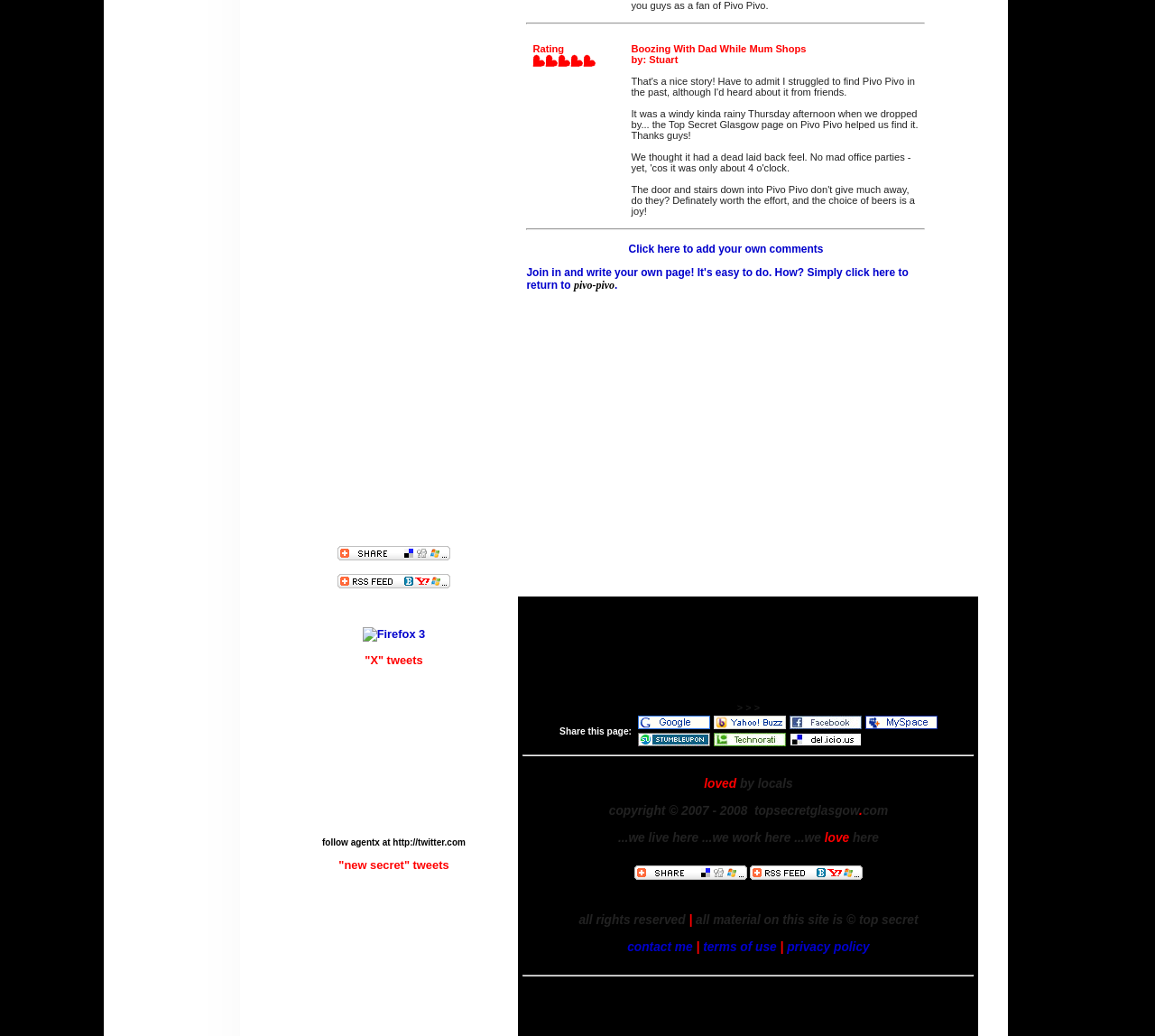Can you give a comprehensive explanation to the question given the content of the image?
What is the copyright year range of the website?

I found the copyright year range by reading the text in the heading element at the bottom of the page, which says 'copyright © 2007 - 2008 topsecretglasgow.com'. The copyright year range is 2007-2008.